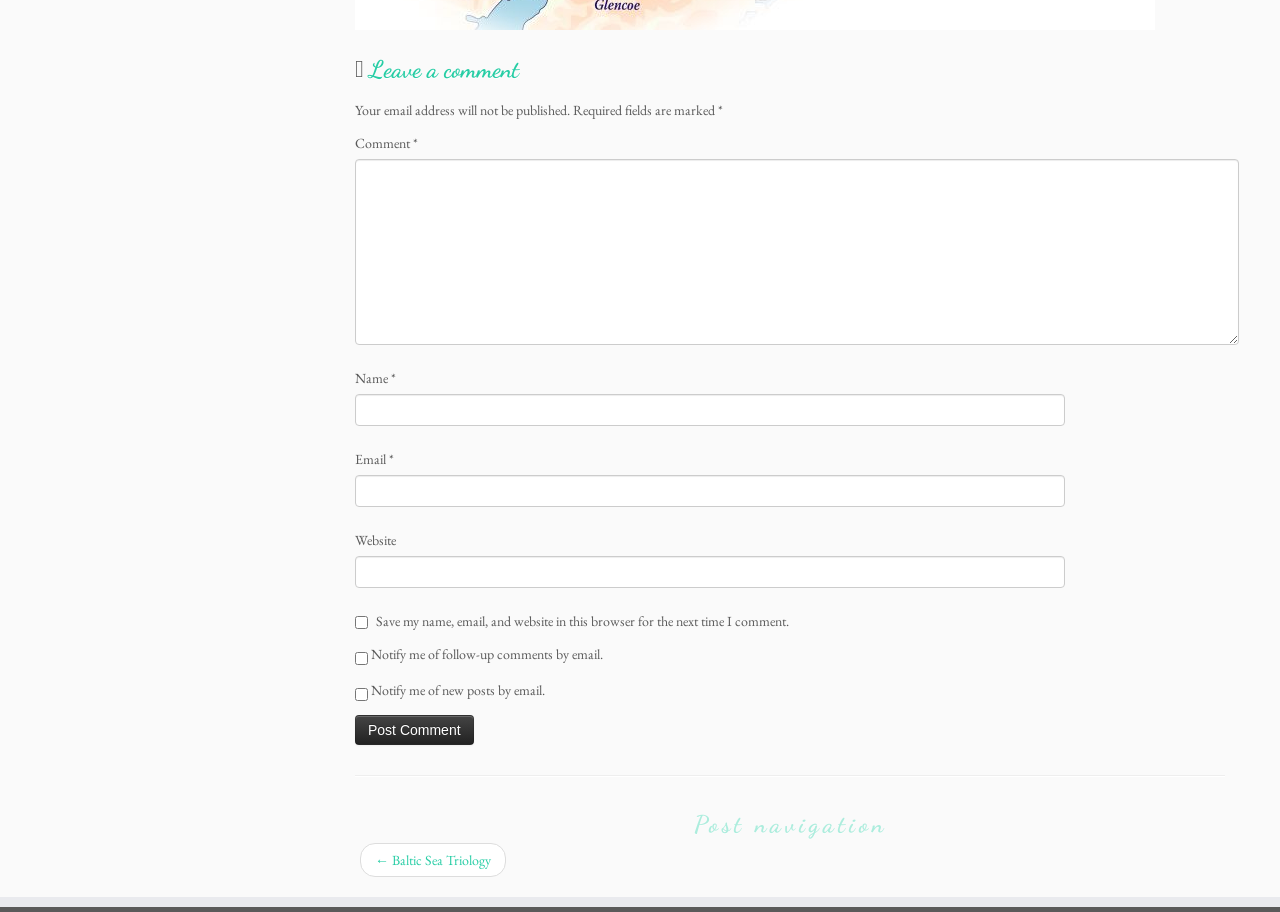From the image, can you give a detailed response to the question below:
What is the purpose of the checkbox 'Save my name, email, and website in this browser for the next time I comment.'?

This checkbox is located below the 'Email' and 'Website' textboxes, and its description suggests that it allows users to save their name, email, and website information in the browser for future comments, making it easier to fill out the comment form.